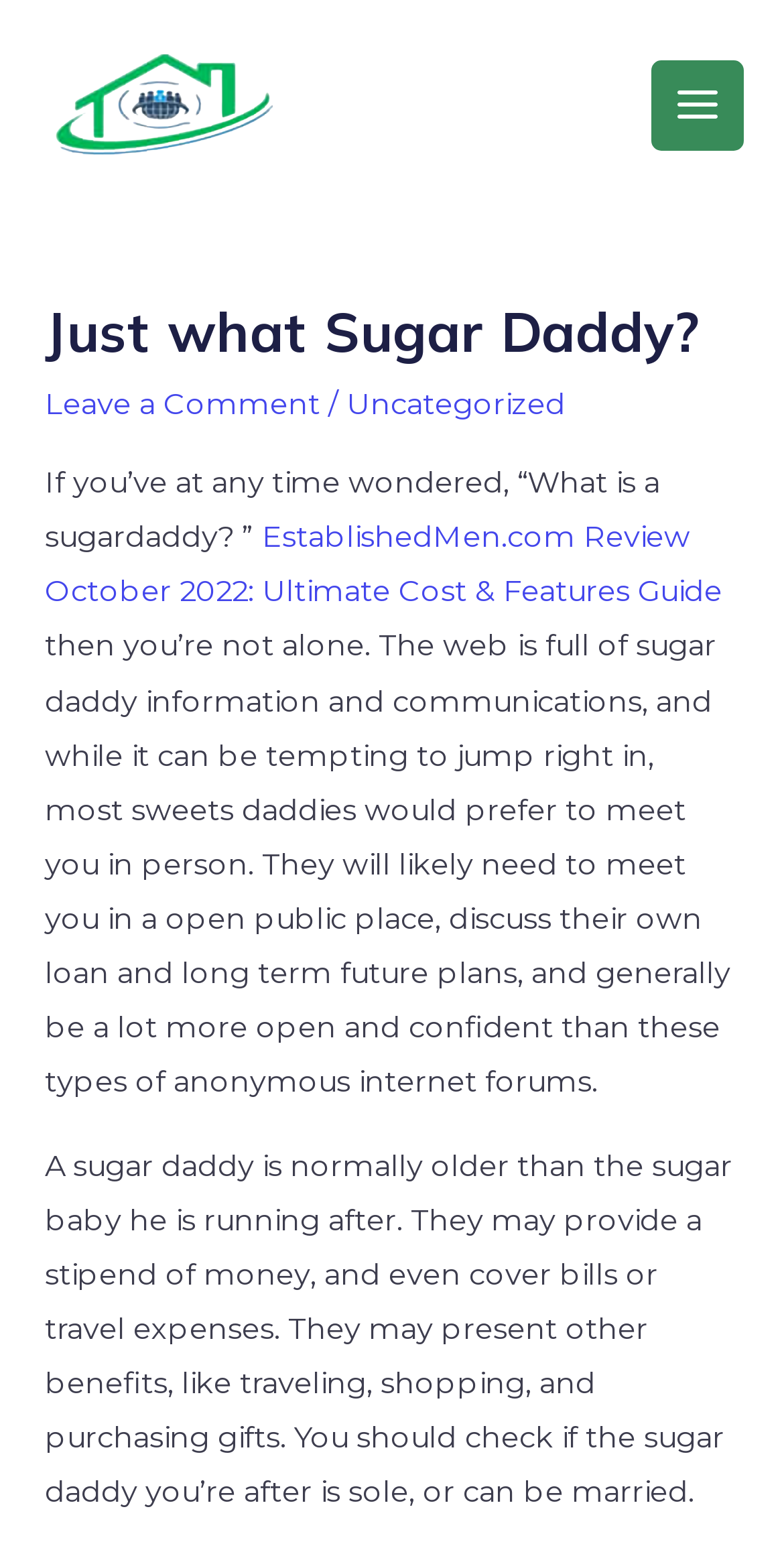What is the purpose of a sugar daddy?
Use the screenshot to answer the question with a single word or phrase.

Provide financial support